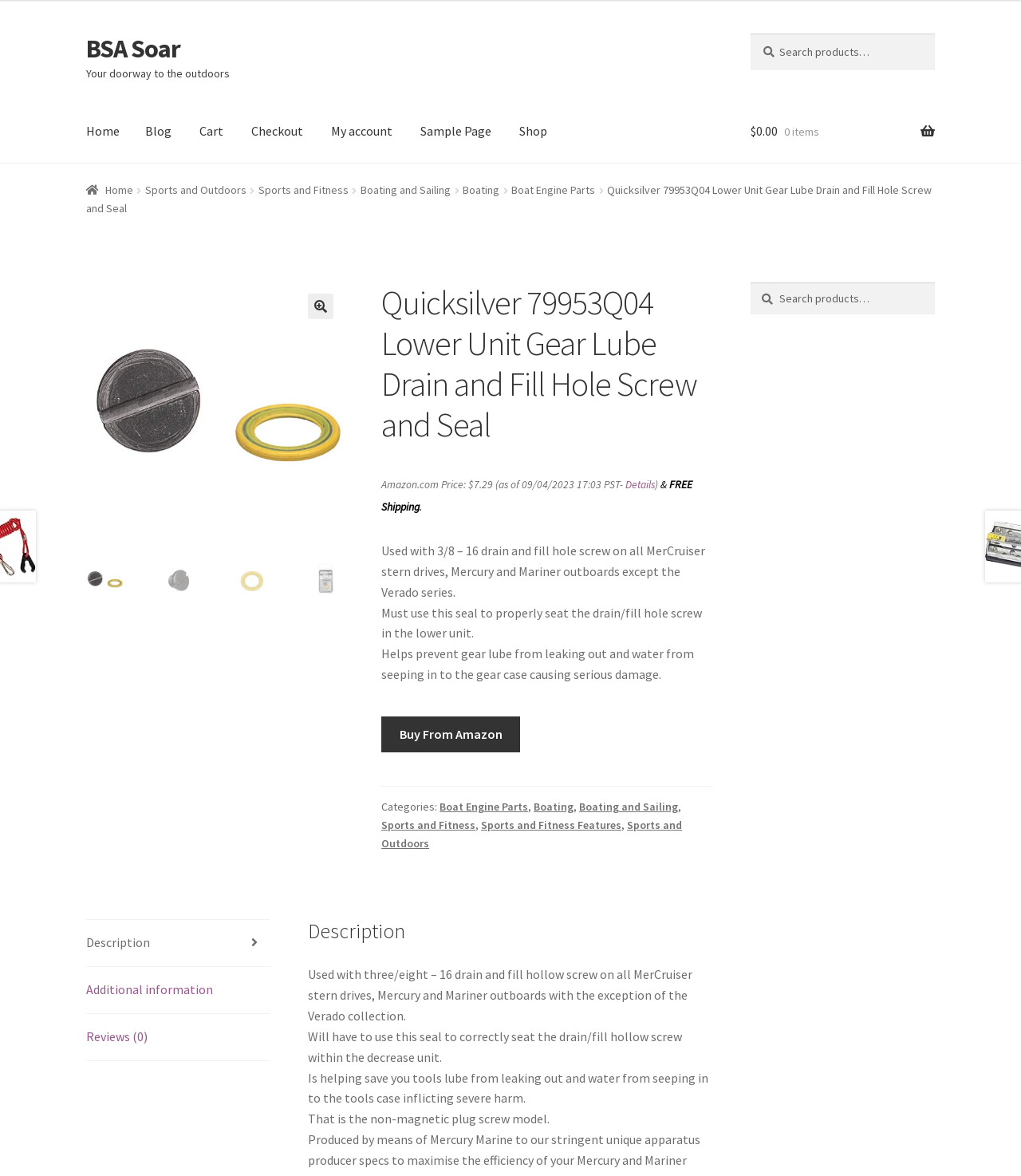What is the product name?
Please respond to the question with a detailed and informative answer.

I found the product name by looking at the title of the webpage, which is 'Quicksilver 79953Q04 Lower Unit Gear Lube Drain and Fill Hole Screw and Seal - BSA Soar'. This title is likely to be the product name.